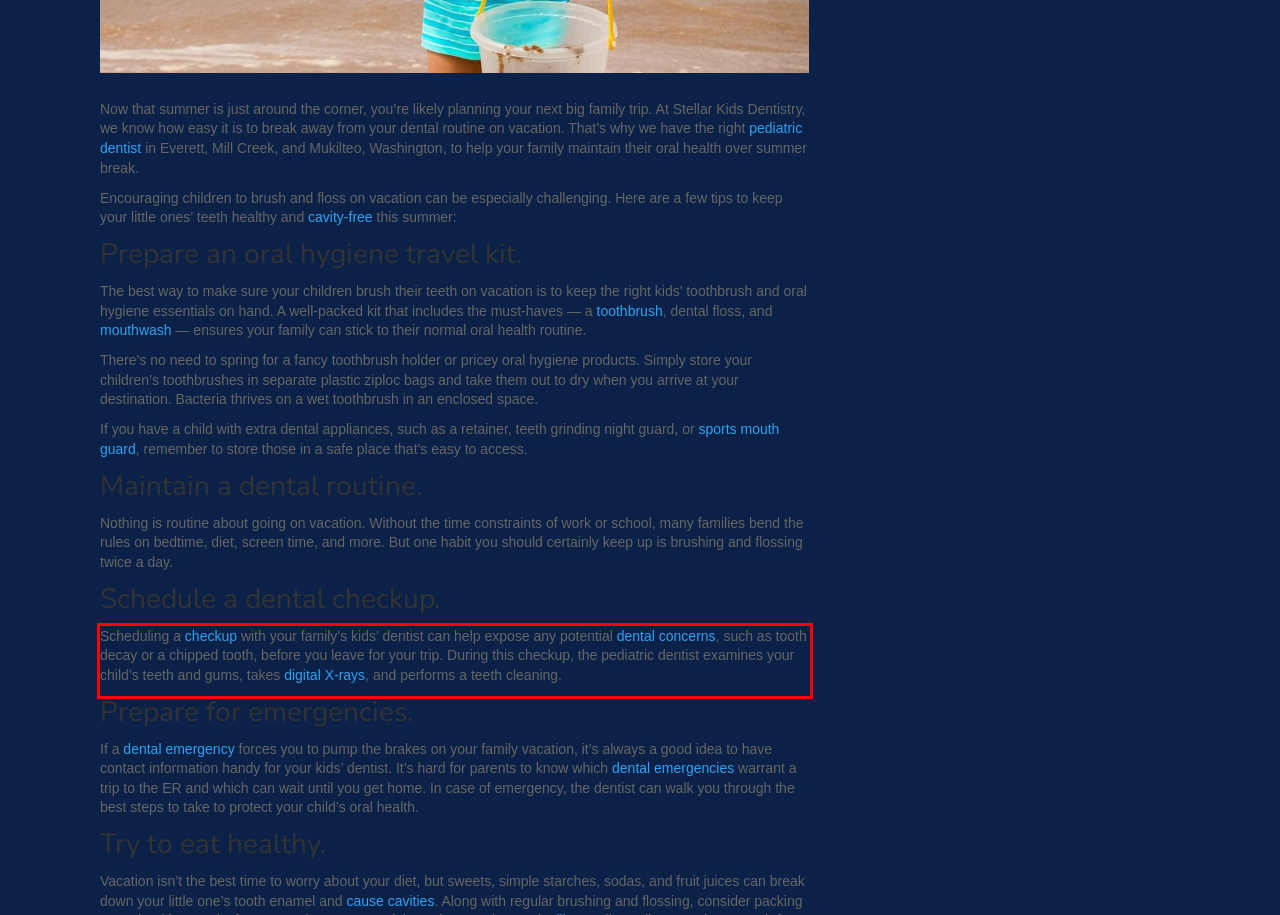Given a screenshot of a webpage with a red bounding box, please identify and retrieve the text inside the red rectangle.

Scheduling a checkup with your family’s kids’ dentist can help expose any potential dental concerns, such as tooth decay or a chipped tooth, before you leave for your trip. During this checkup, the pediatric dentist examines your child’s teeth and gums, takes digital X-rays, and performs a teeth cleaning.